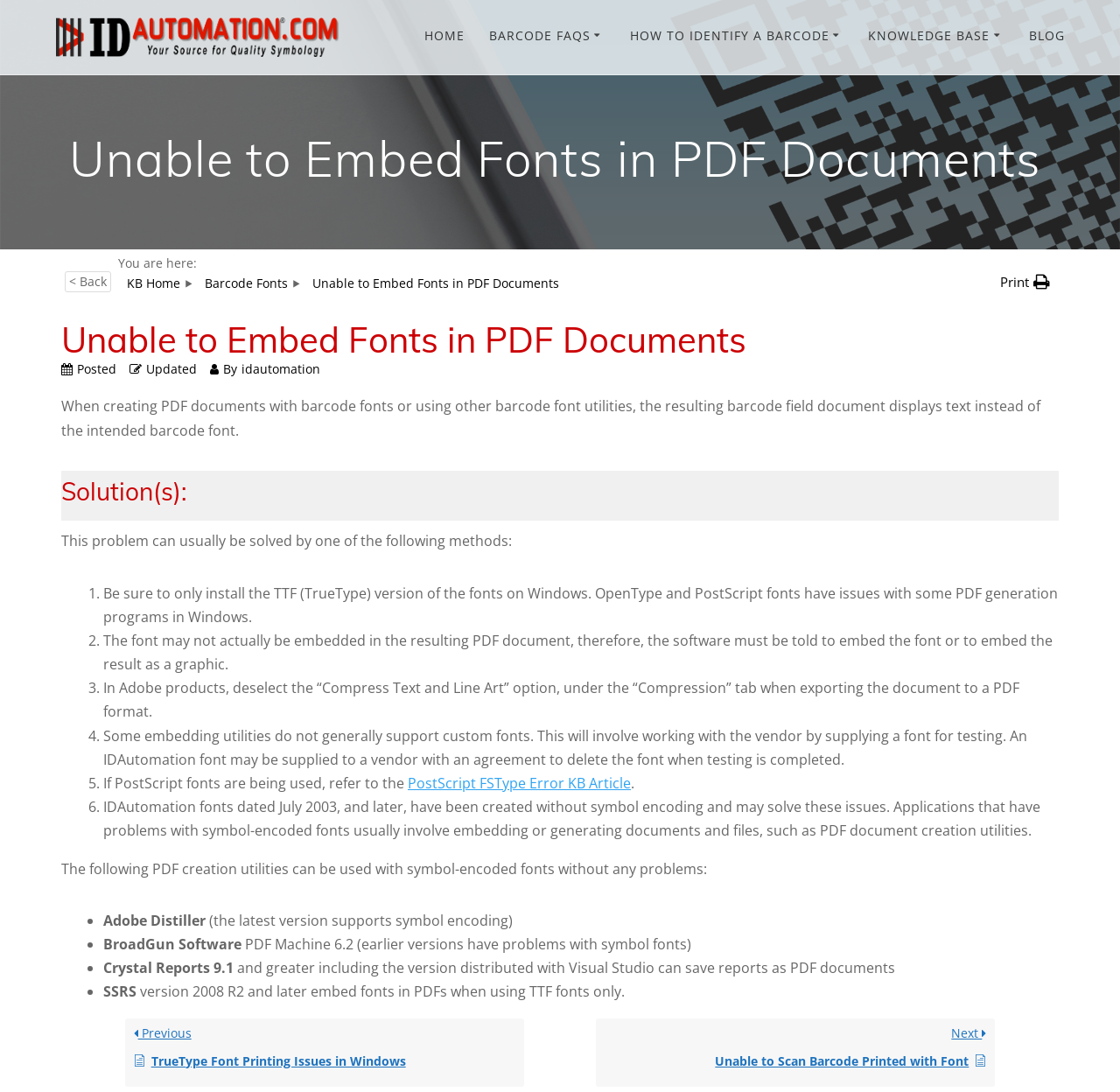Please find and report the bounding box coordinates of the element to click in order to perform the following action: "View the blog". The coordinates should be expressed as four float numbers between 0 and 1, in the format [left, top, right, bottom].

[0.919, 0.024, 0.951, 0.044]